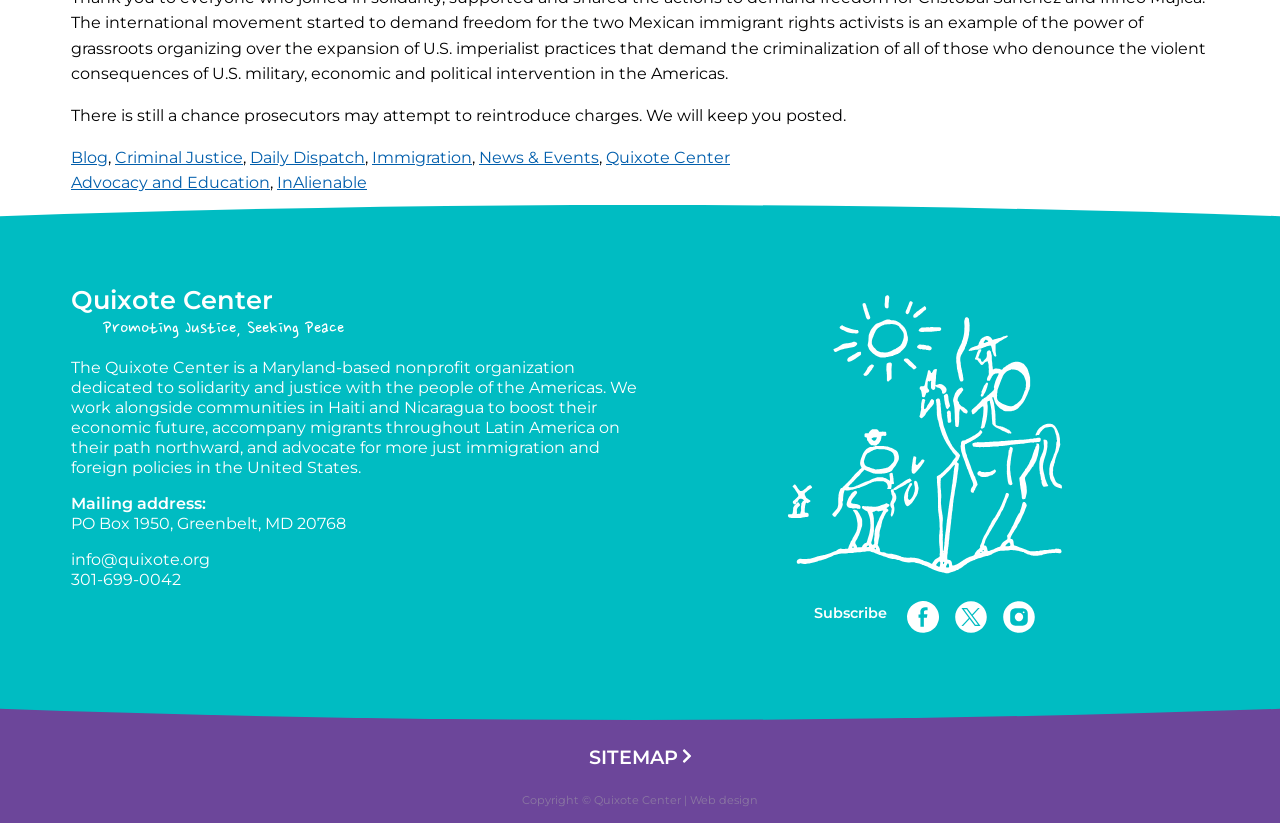What is the purpose of the Quixote Center?
Using the visual information from the image, give a one-word or short-phrase answer.

Promoting justice and seeking peace